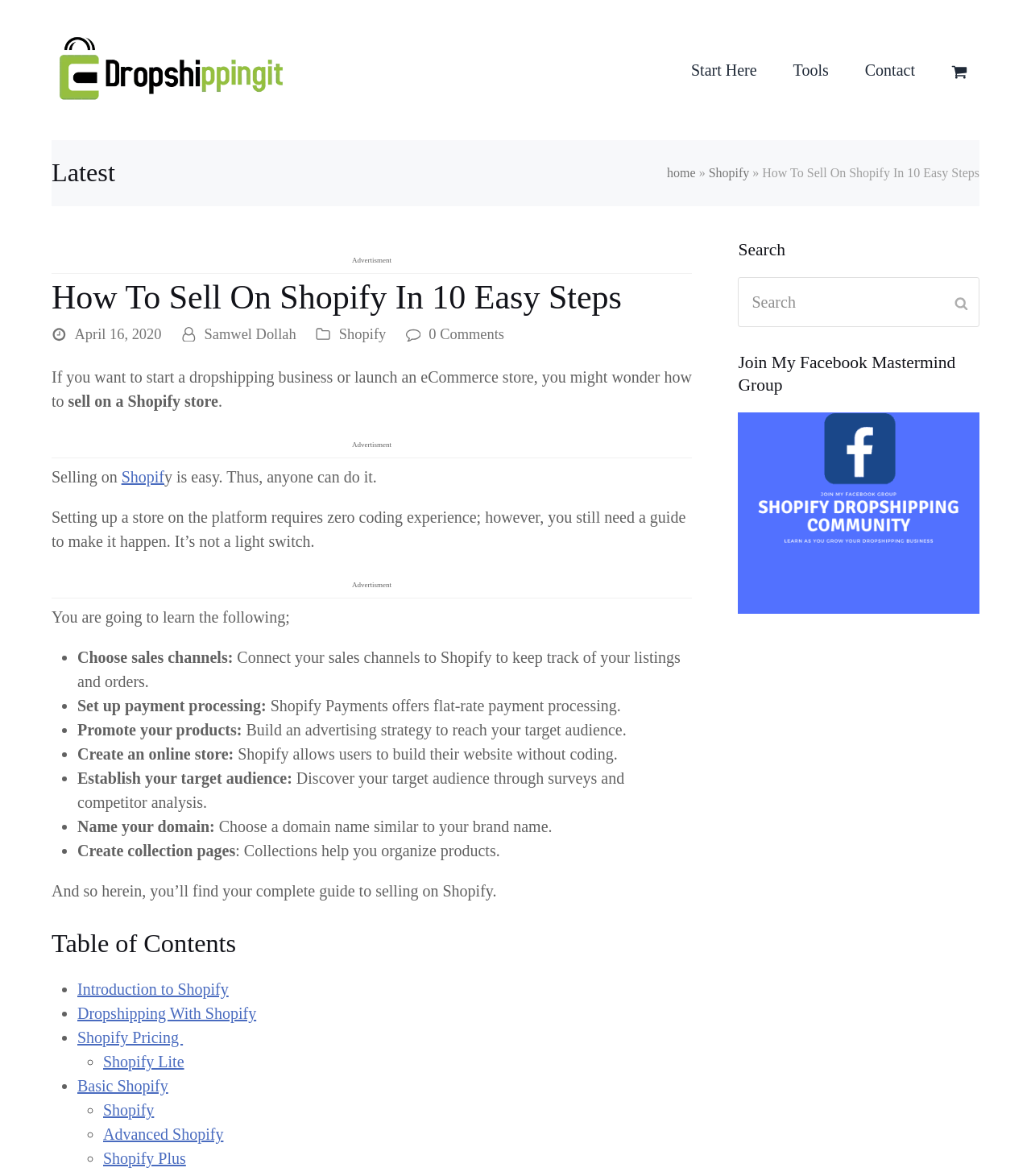Please provide a detailed answer to the question below based on the screenshot: 
What is the topic of the article?

I found the topic of the article by looking at the main heading and the content of the article, which discusses how to sell on Shopify, indicating that the topic of the article is selling on Shopify.